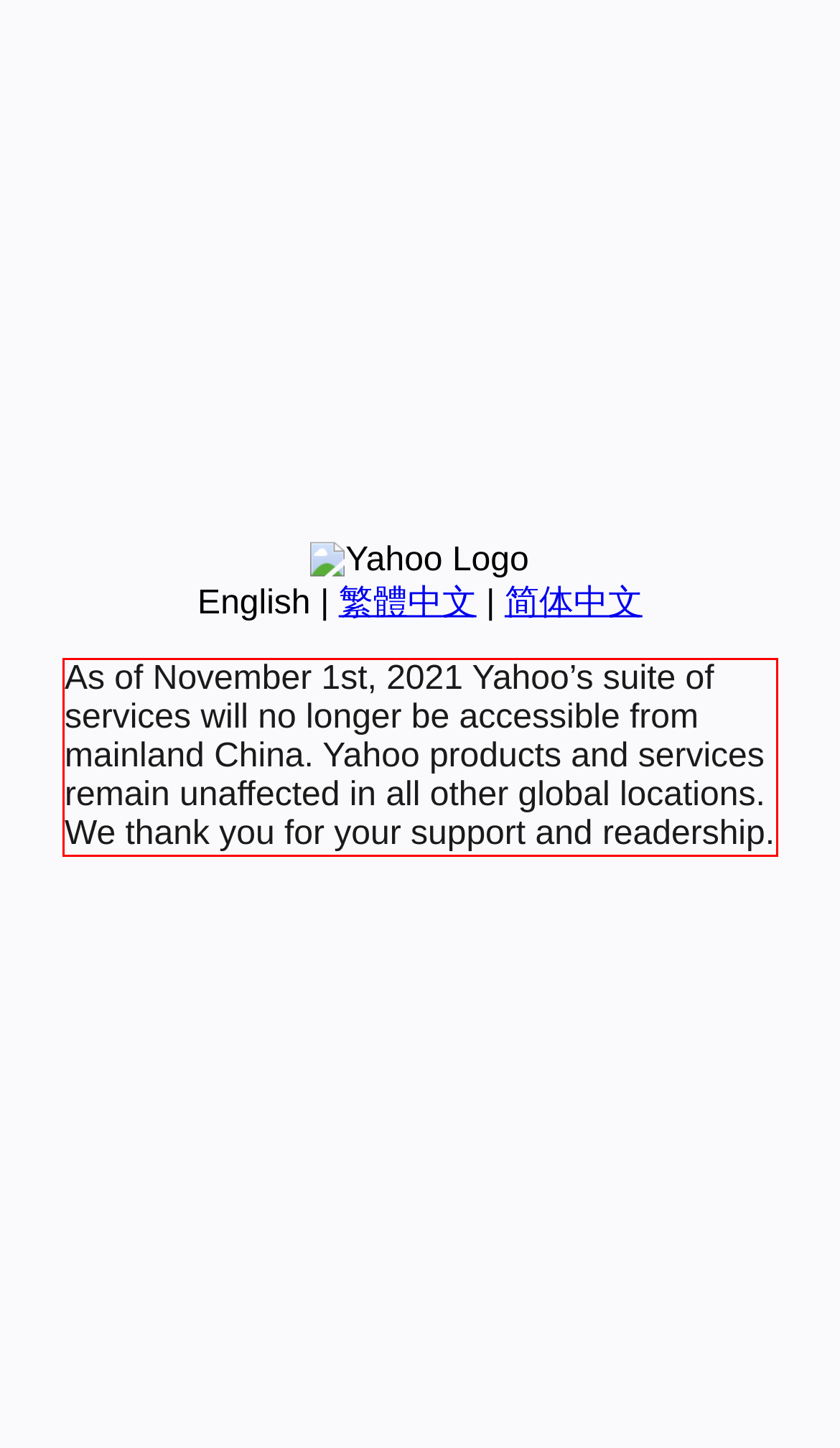Identify the text inside the red bounding box on the provided webpage screenshot by performing OCR.

As of November 1st, 2021 Yahoo’s suite of services will no longer be accessible from mainland China. Yahoo products and services remain unaffected in all other global locations. We thank you for your support and readership.